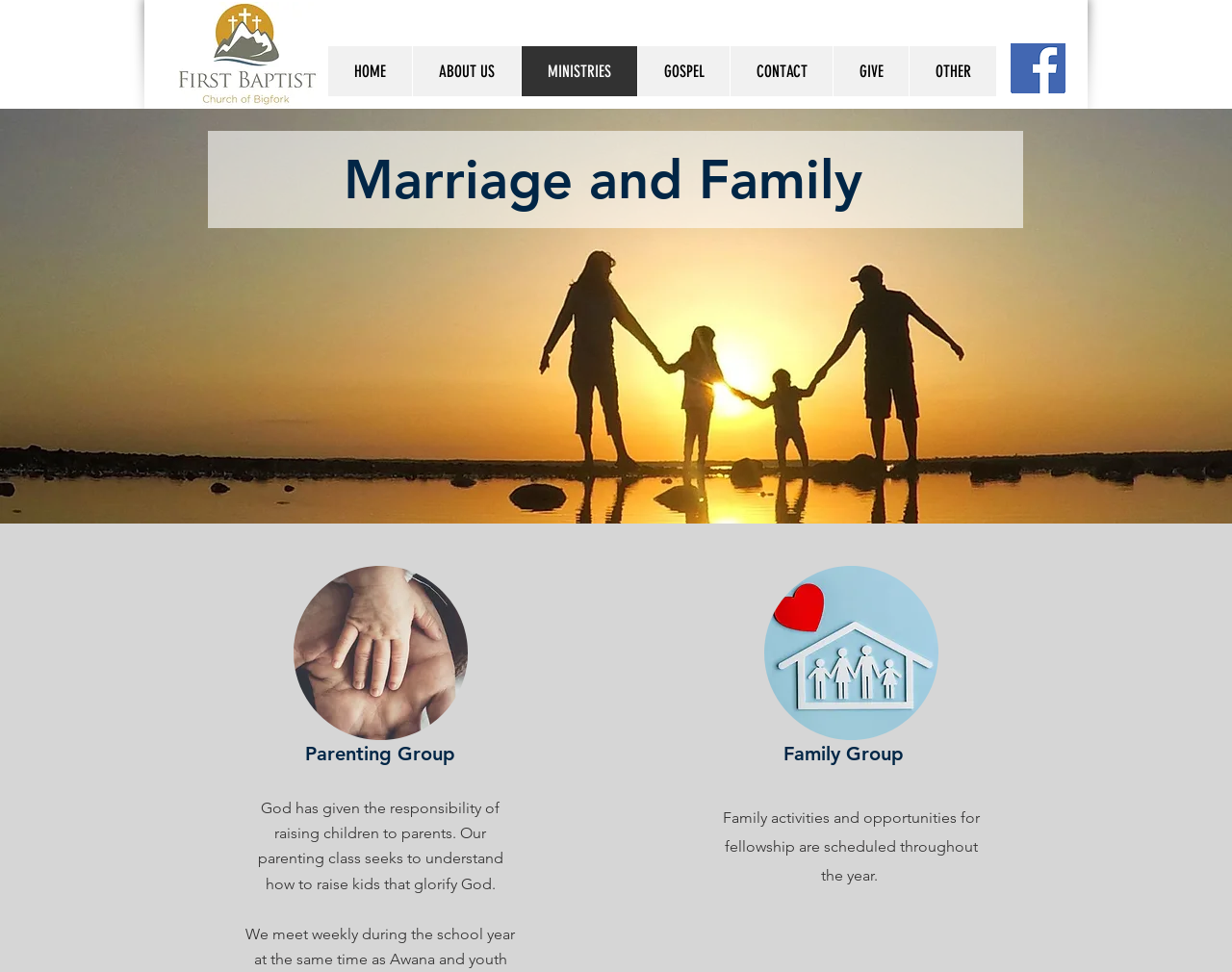Locate the bounding box of the UI element described by: "ABOUT US" in the given webpage screenshot.

[0.334, 0.048, 0.423, 0.099]